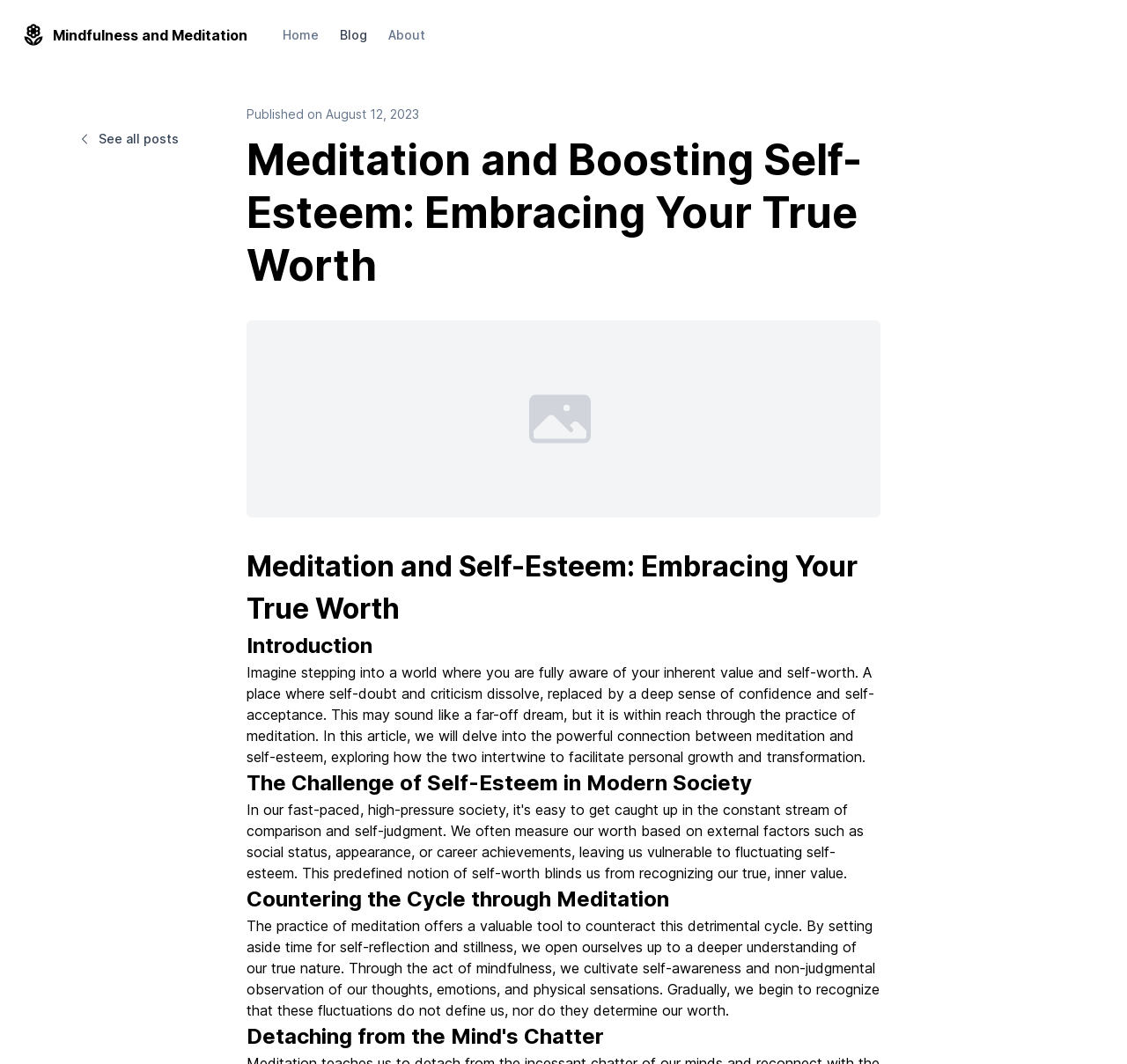What is the name of the website?
We need a detailed and exhaustive answer to the question. Please elaborate.

I determined the answer by looking at the top-left corner of the webpage, where I found a link with the text 'Mindfulness and Meditation'. This suggests that it is the name of the website.